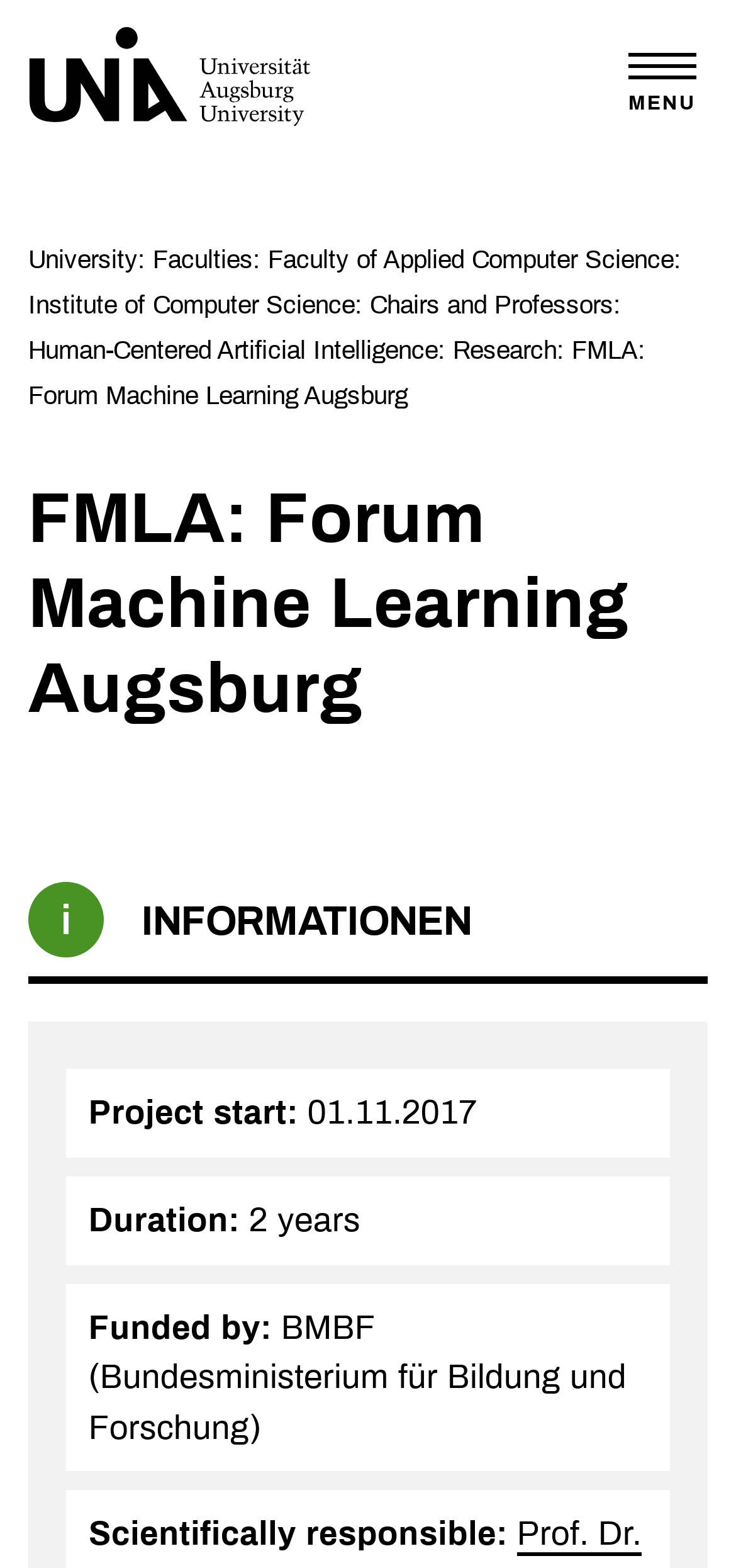What is the logo on the top left corner?
Please use the image to provide a one-word or short phrase answer.

Uni Augsburg Logo